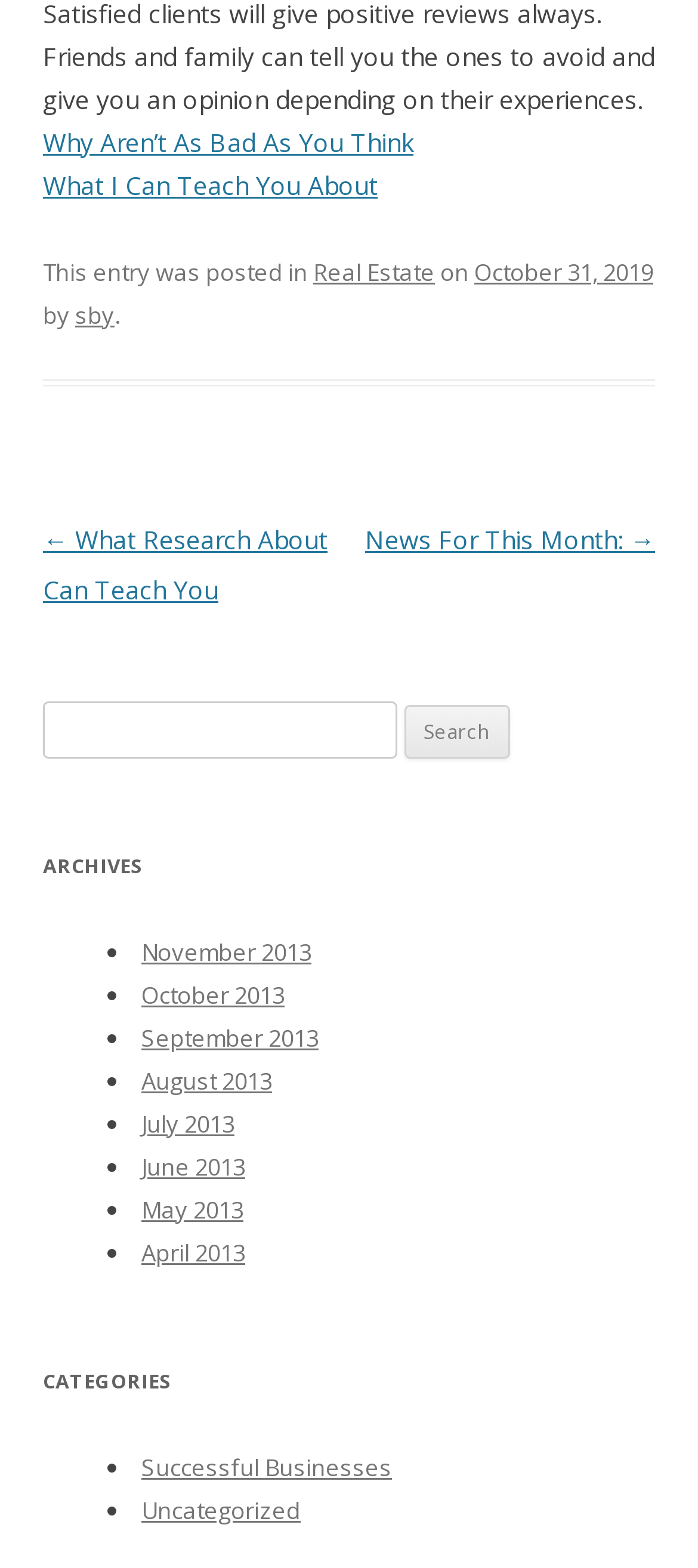Given the description of the UI element: "October 2013", predict the bounding box coordinates in the form of [left, top, right, bottom], with each value being a float between 0 and 1.

[0.203, 0.624, 0.408, 0.645]